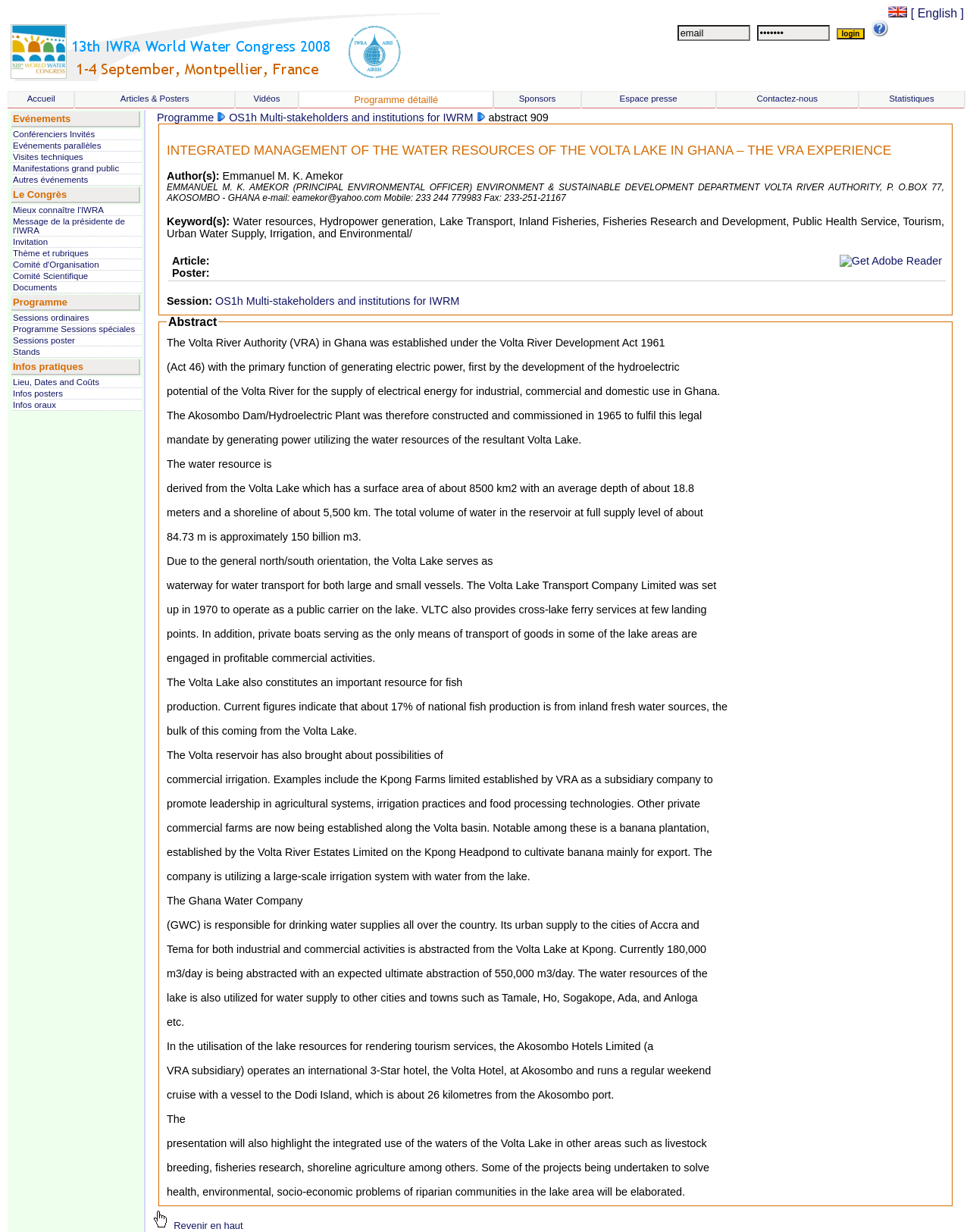Using the element description: "input value="email" name="person_login" value="email"", determine the bounding box coordinates for the specified UI element. The coordinates should be four float numbers between 0 and 1, [left, top, right, bottom].

[0.698, 0.02, 0.773, 0.033]